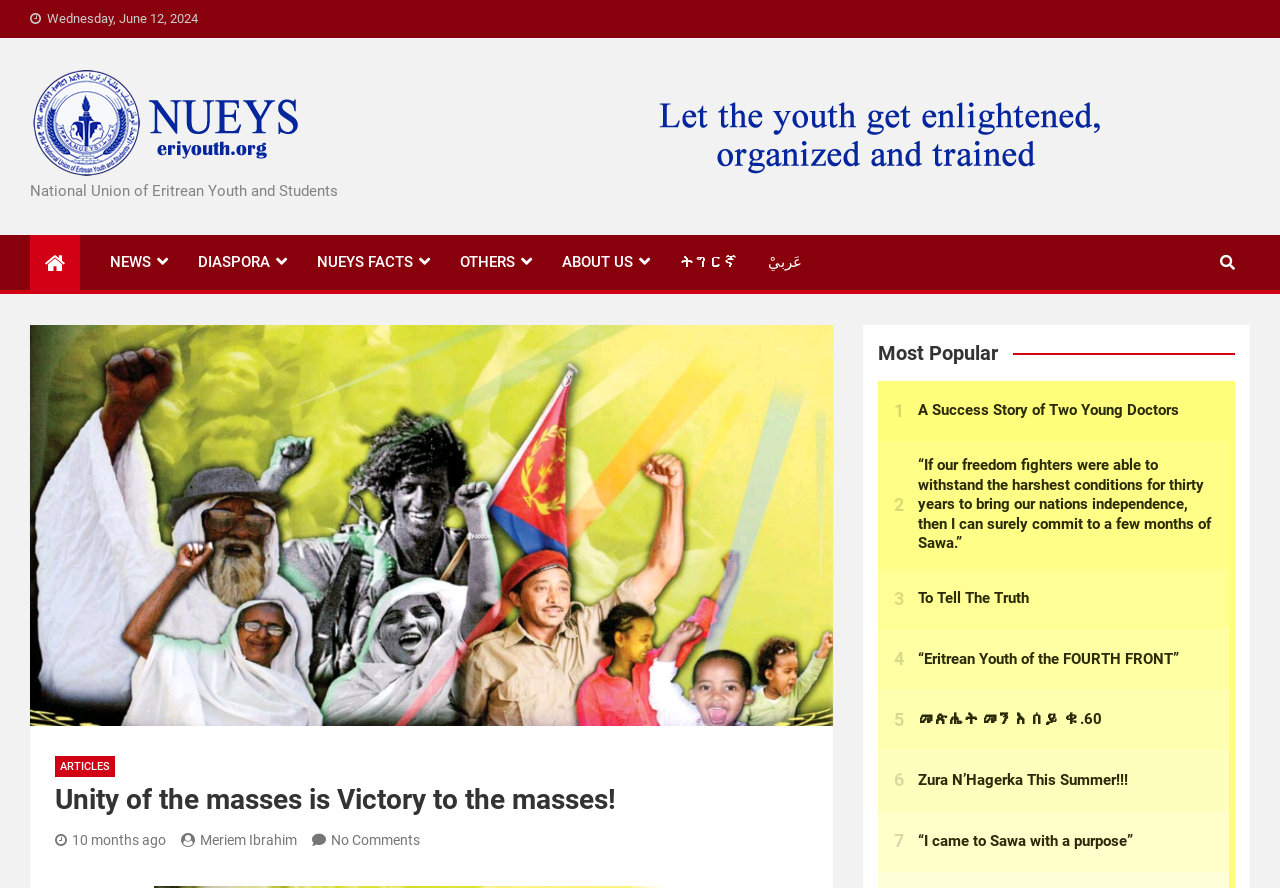Provide a short answer using a single word or phrase for the following question: 
How many language options are available?

3